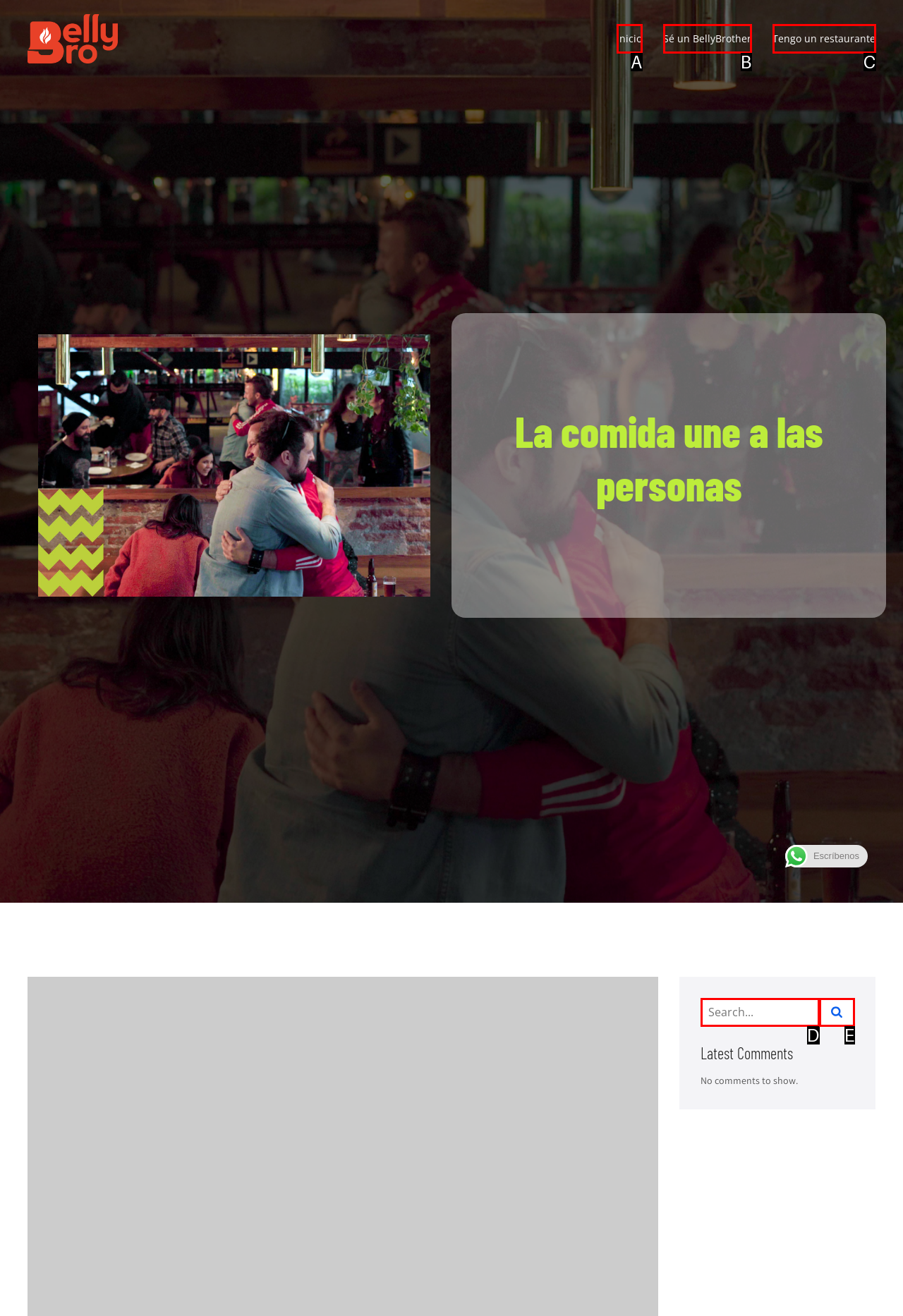Choose the option that aligns with the description: name="font-awesome/search"
Respond with the letter of the chosen option directly.

E